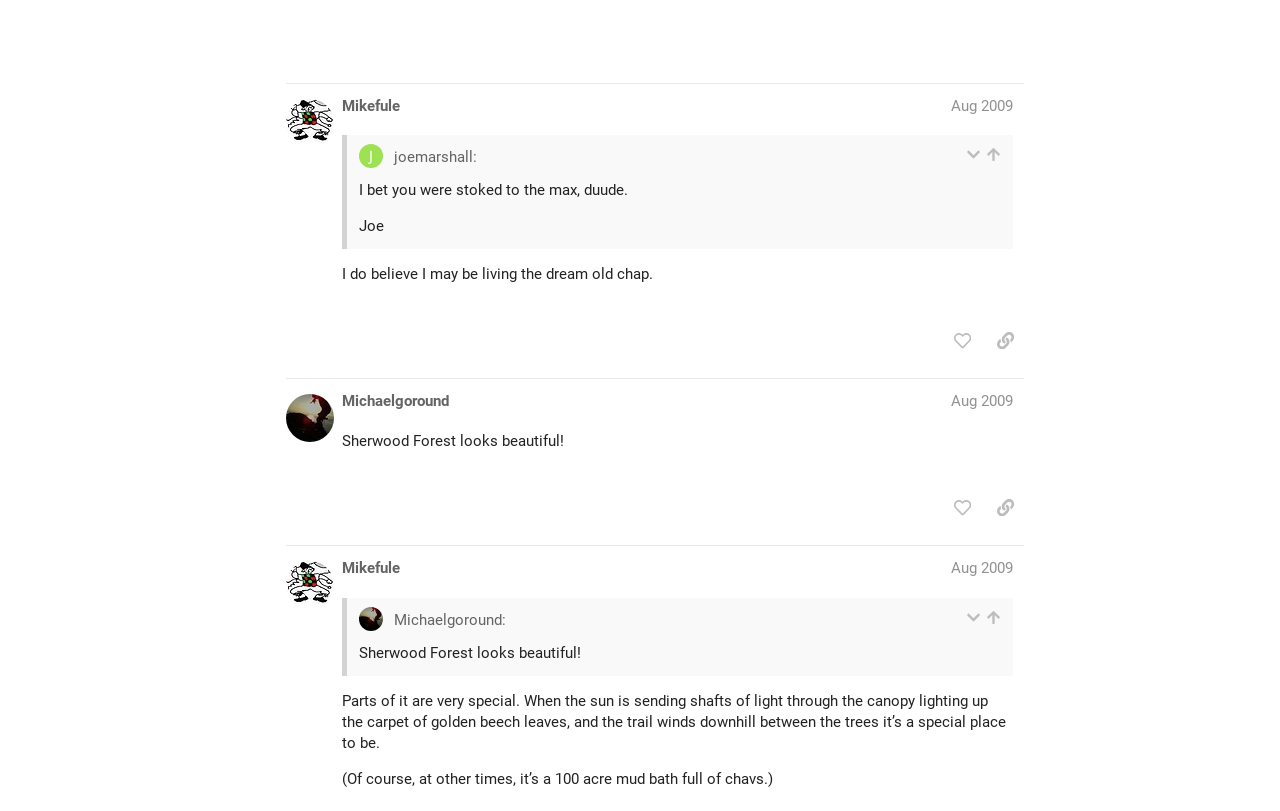Determine the bounding box coordinates for the clickable element to execute this instruction: "Search for something". Provide the coordinates as four float numbers between 0 and 1, i.e., [left, top, right, bottom].

[0.959, 0.011, 0.992, 0.063]